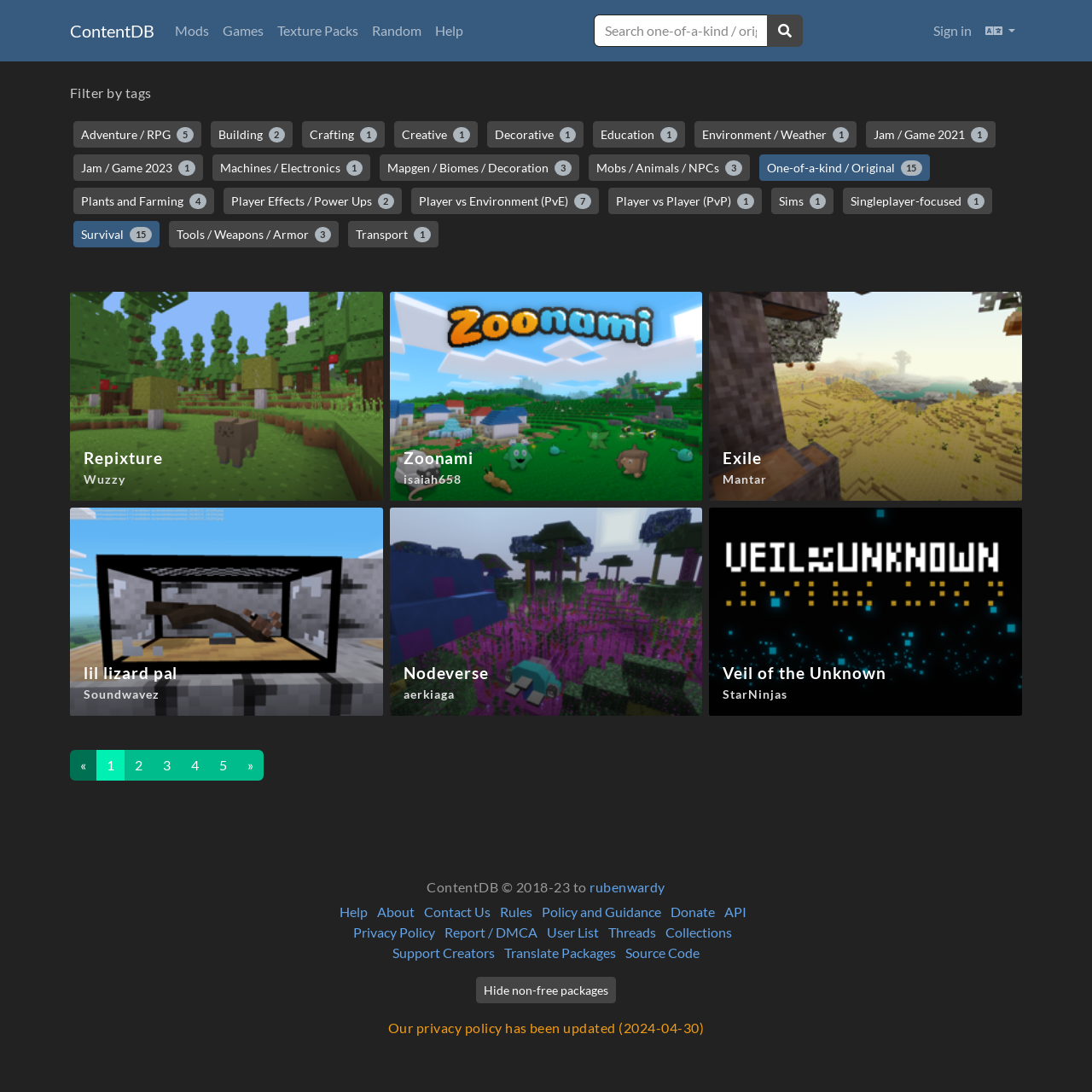What type of content is available on this website?
Give a one-word or short-phrase answer derived from the screenshot.

Packages